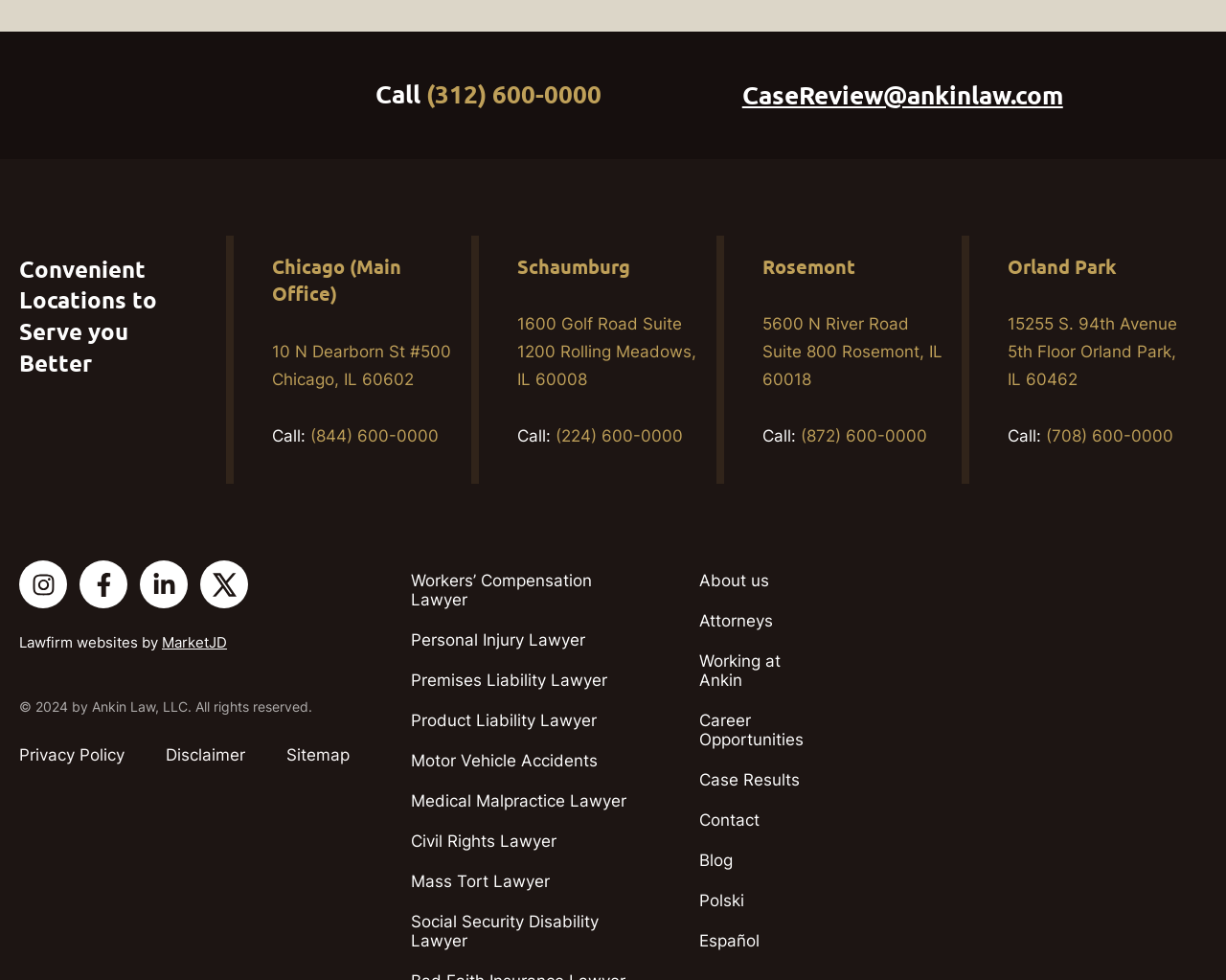Determine the bounding box coordinates of the clickable element to complete this instruction: "Visit the Schaumburg office location". Provide the coordinates in the format of four float numbers between 0 and 1, [left, top, right, bottom].

[0.422, 0.261, 0.514, 0.284]